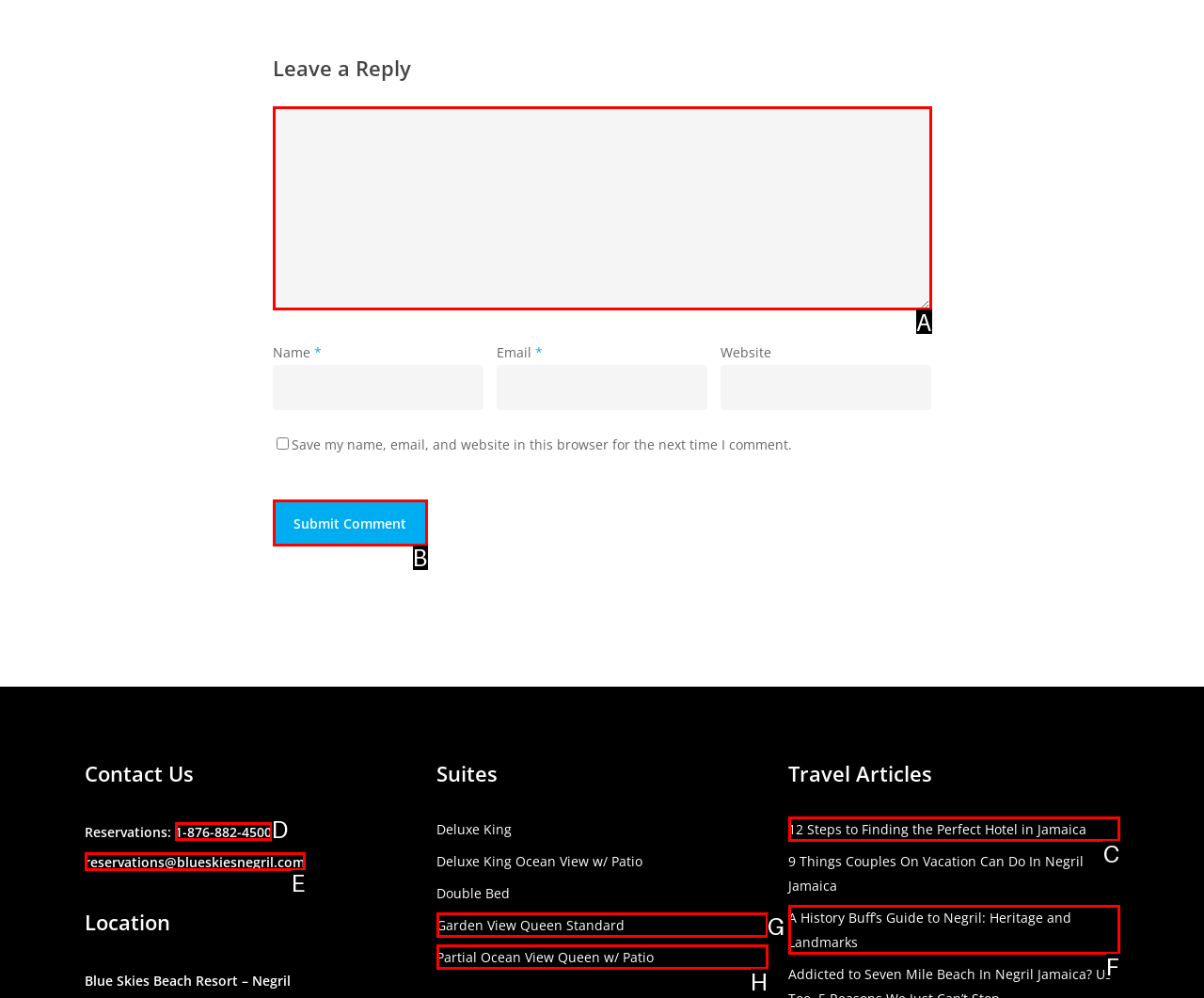To complete the task: Click the Post Comment button, select the appropriate UI element to click. Respond with the letter of the correct option from the given choices.

None